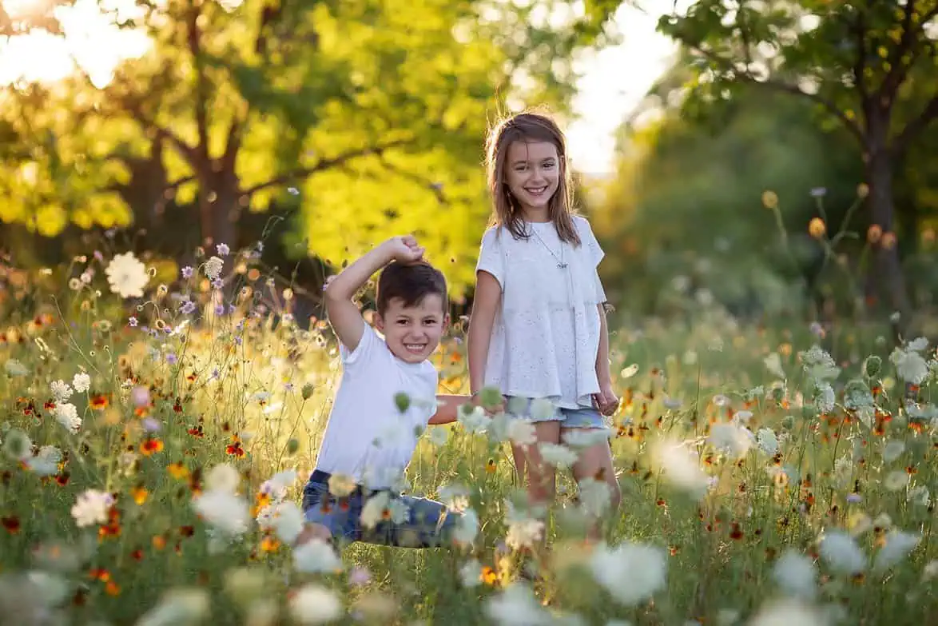Answer with a single word or phrase: 
What is the girl holding?

The boy's hand